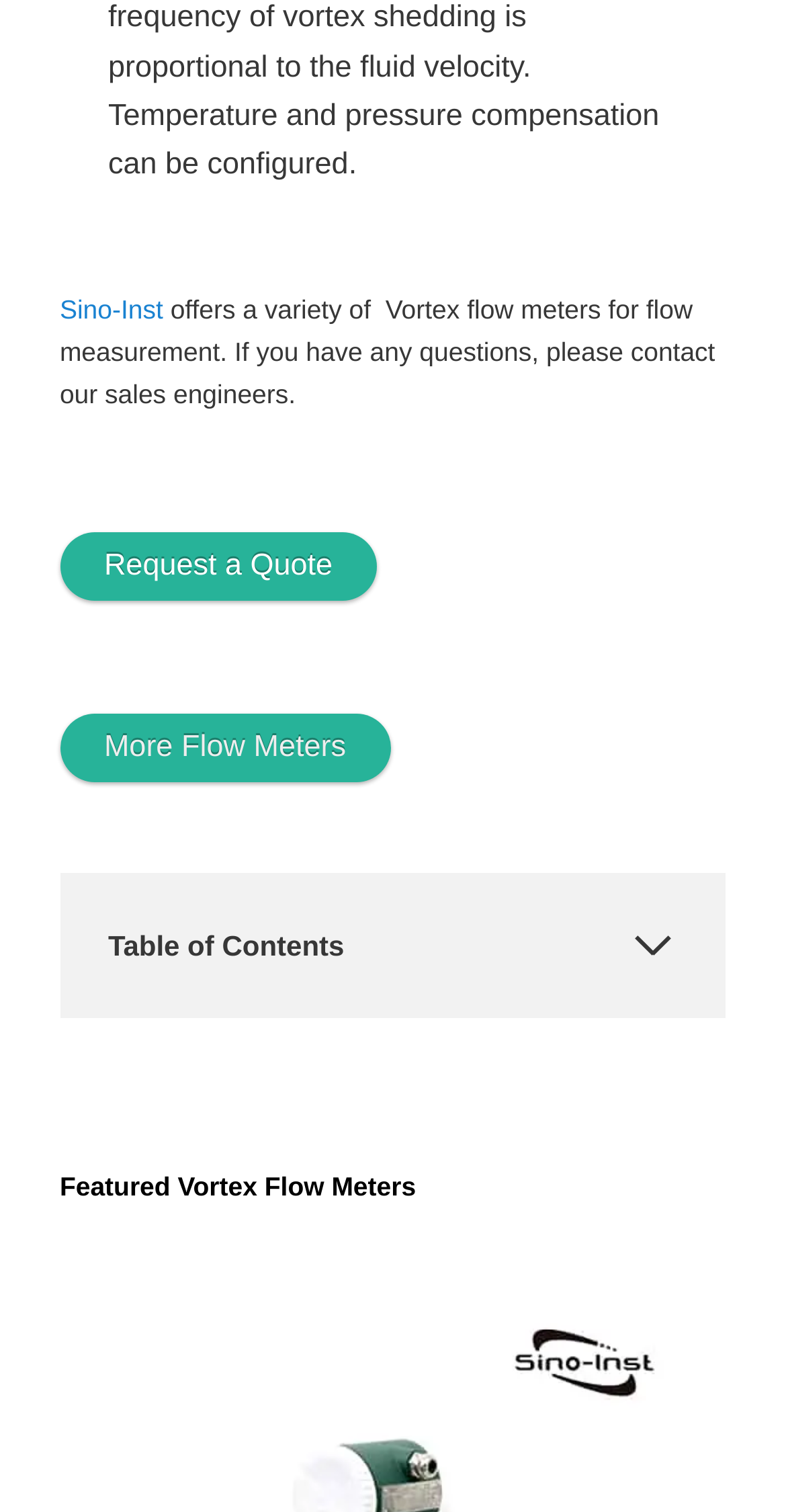Identify the coordinates of the bounding box for the element that must be clicked to accomplish the instruction: "Click on 'Request a Quote'".

[0.076, 0.352, 0.48, 0.397]